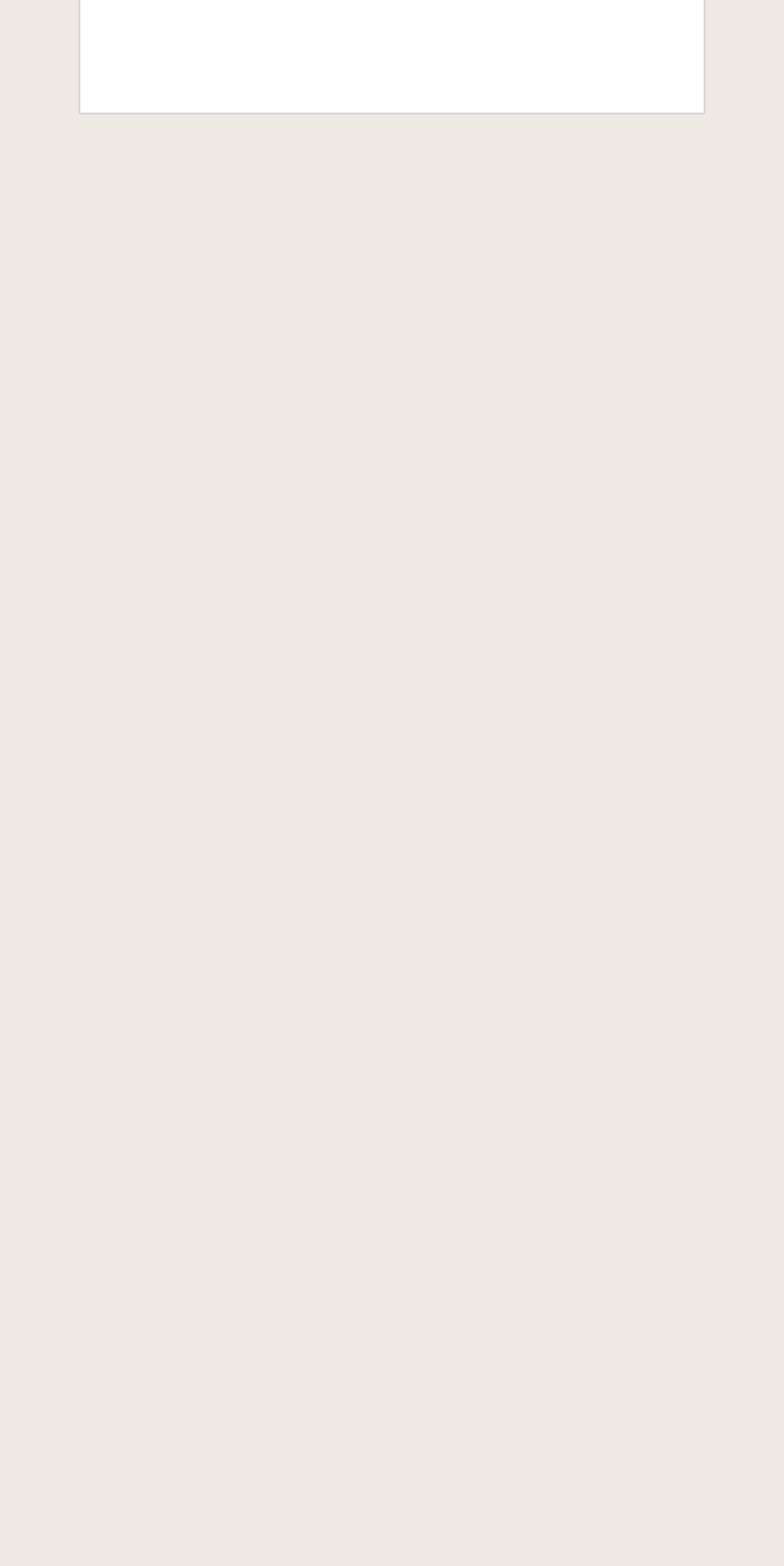Highlight the bounding box coordinates of the element you need to click to perform the following instruction: "View Latest posts."

[0.1, 0.589, 0.9, 0.625]